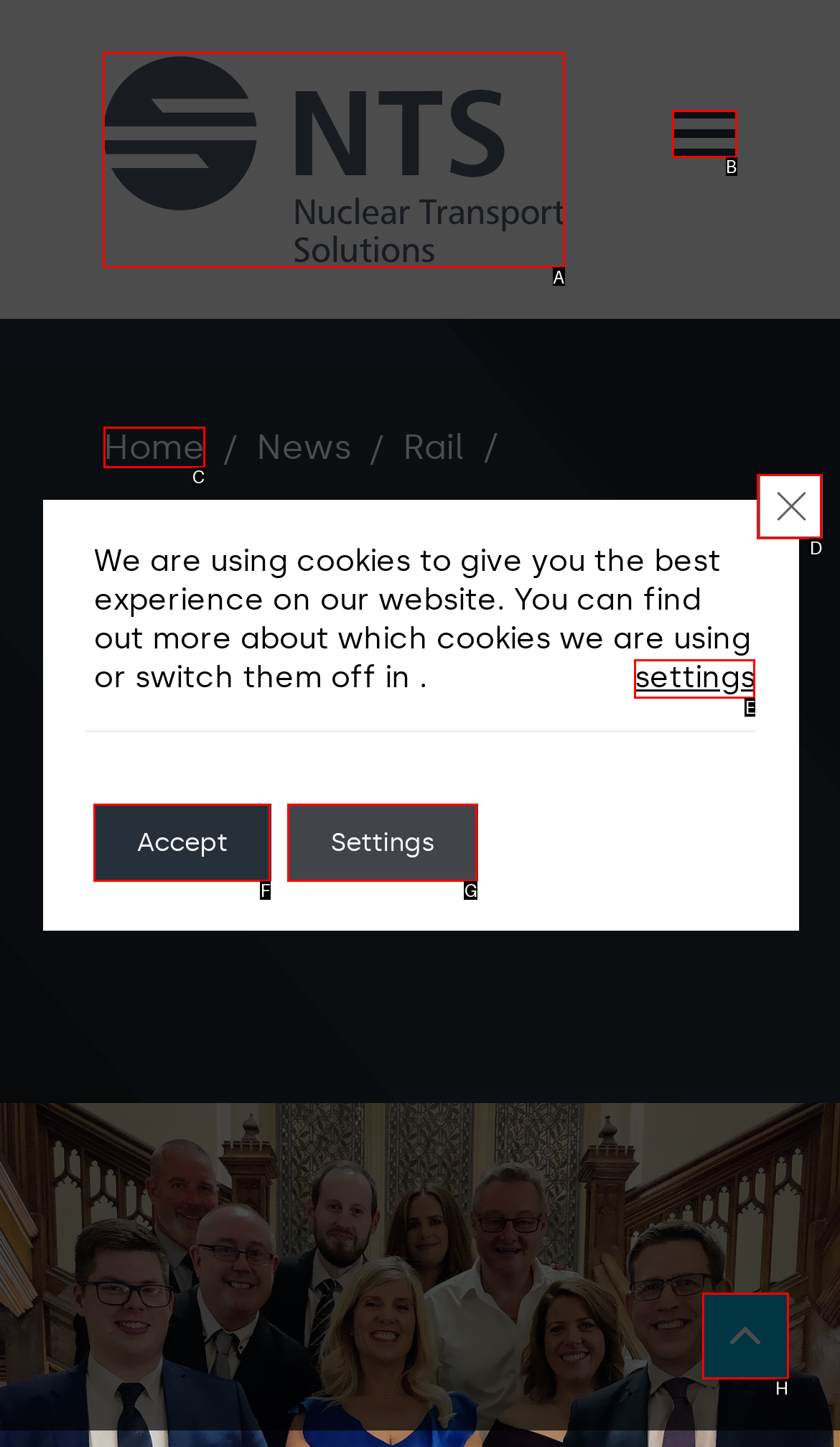Identify the HTML element that should be clicked to accomplish the task: Go to Nuclear Transport Solutions Home
Provide the option's letter from the given choices.

A